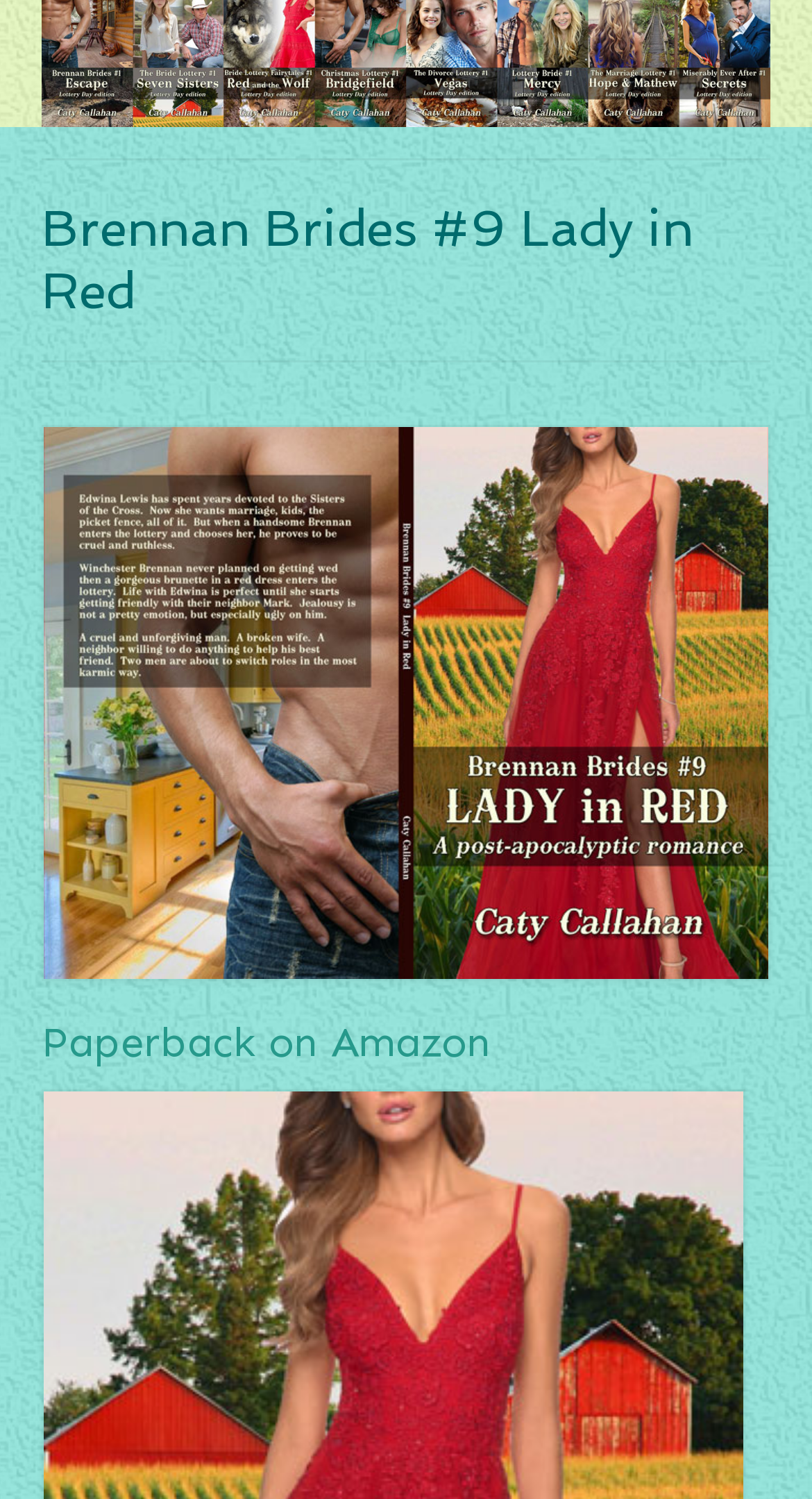Determine the bounding box coordinates of the UI element described below. Use the format (top-left x, top-left y, bottom-right x, bottom-right y) with floating point numbers between 0 and 1: #10 Mountain Born

[0.077, 0.631, 0.923, 0.688]